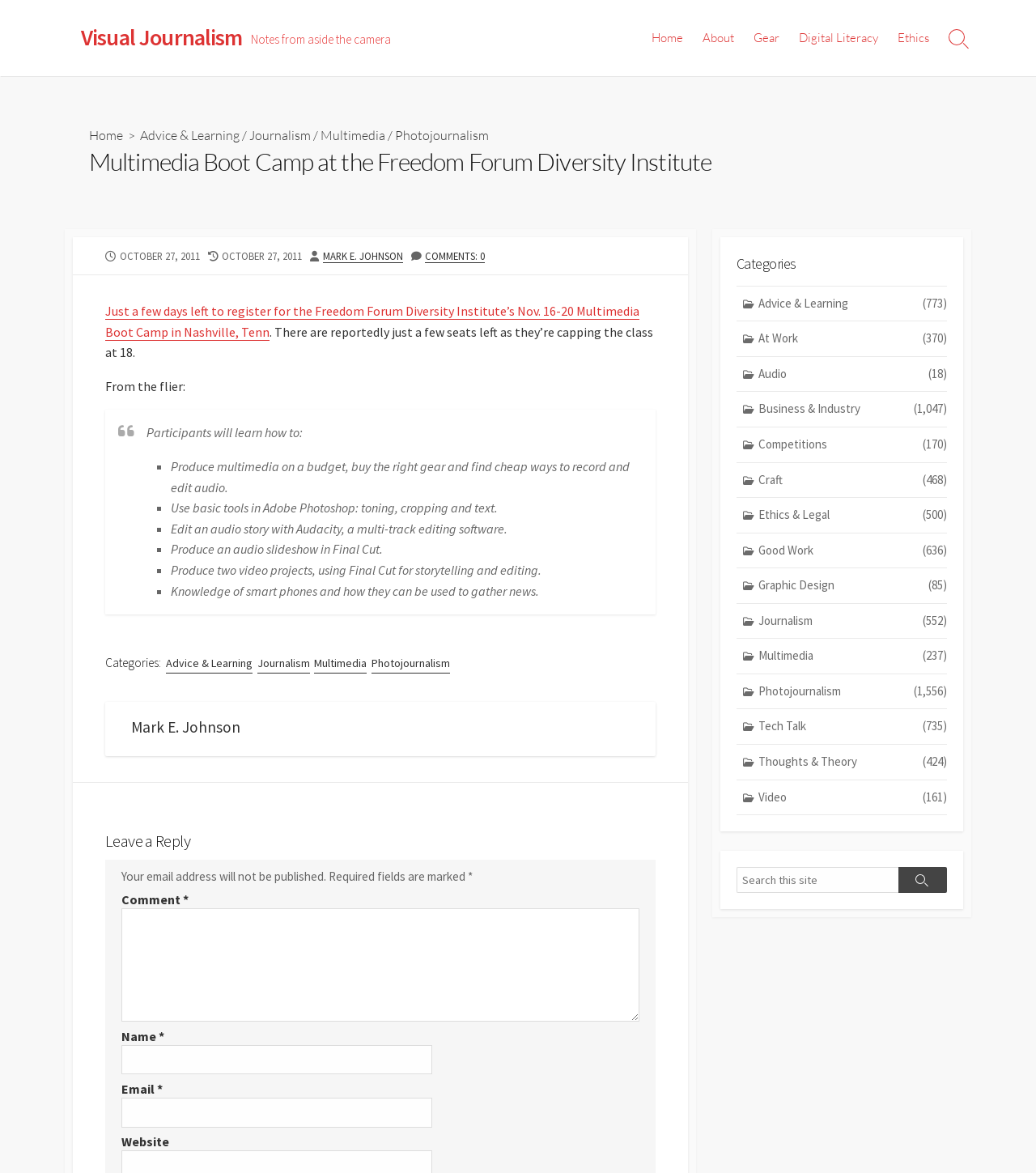Extract the top-level heading from the webpage and provide its text.

Multimedia Boot Camp at the Freedom Forum Diversity Institute